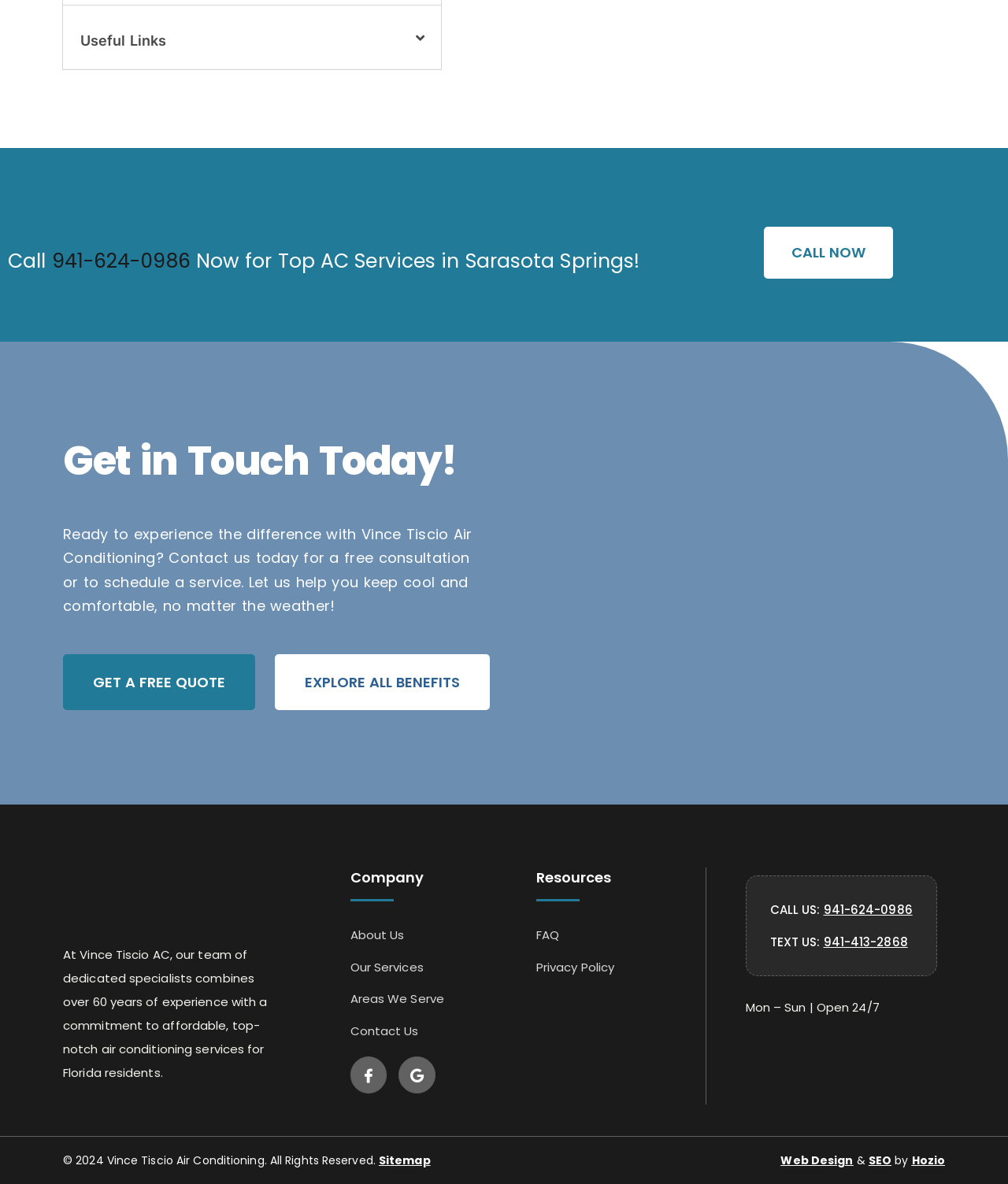Specify the bounding box coordinates of the element's region that should be clicked to achieve the following instruction: "Call 941-624-0986". The bounding box coordinates consist of four float numbers between 0 and 1, in the format [left, top, right, bottom].

[0.051, 0.209, 0.189, 0.232]